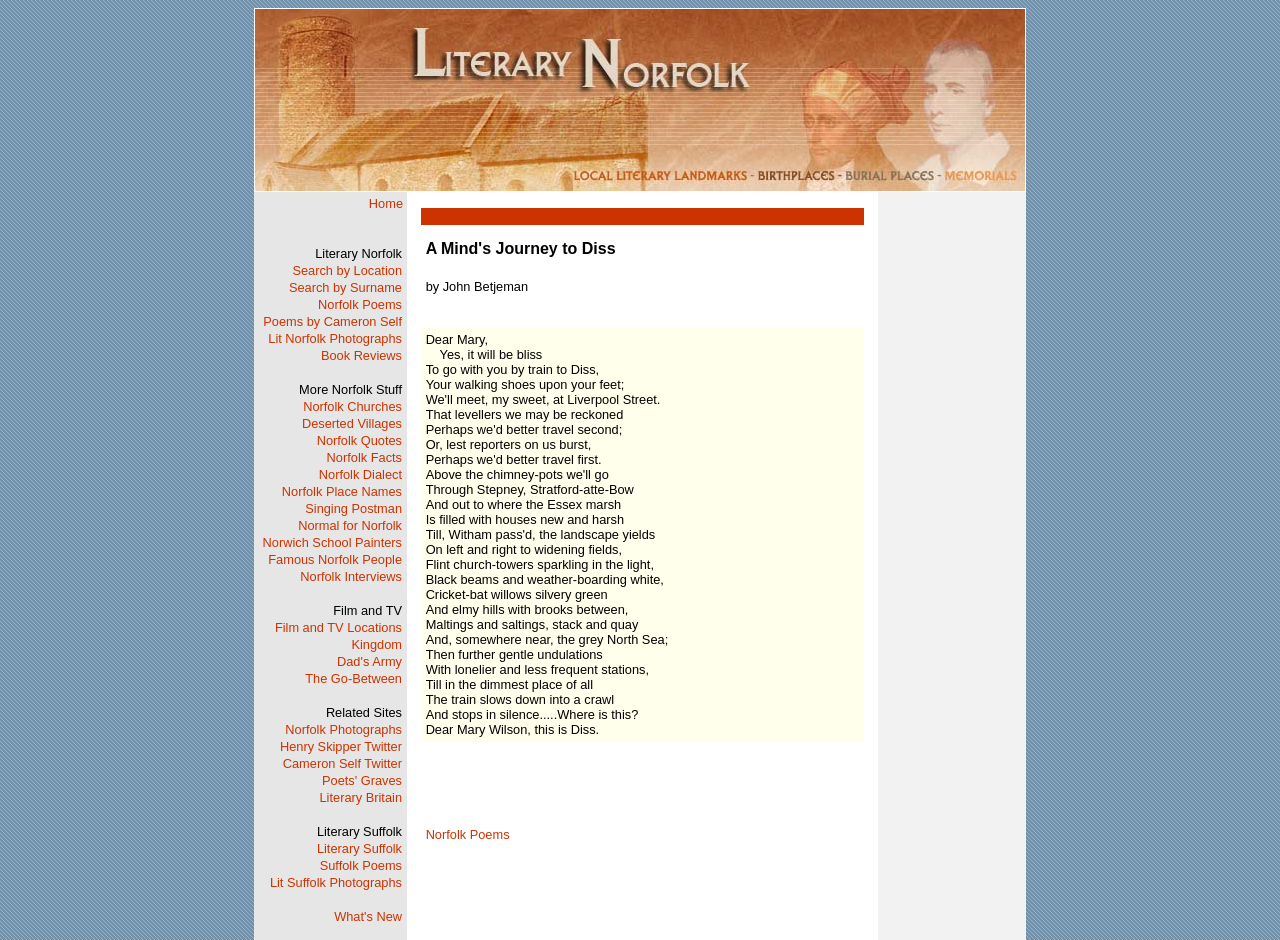Identify the bounding box of the HTML element described as: "Home".

[0.288, 0.209, 0.315, 0.224]